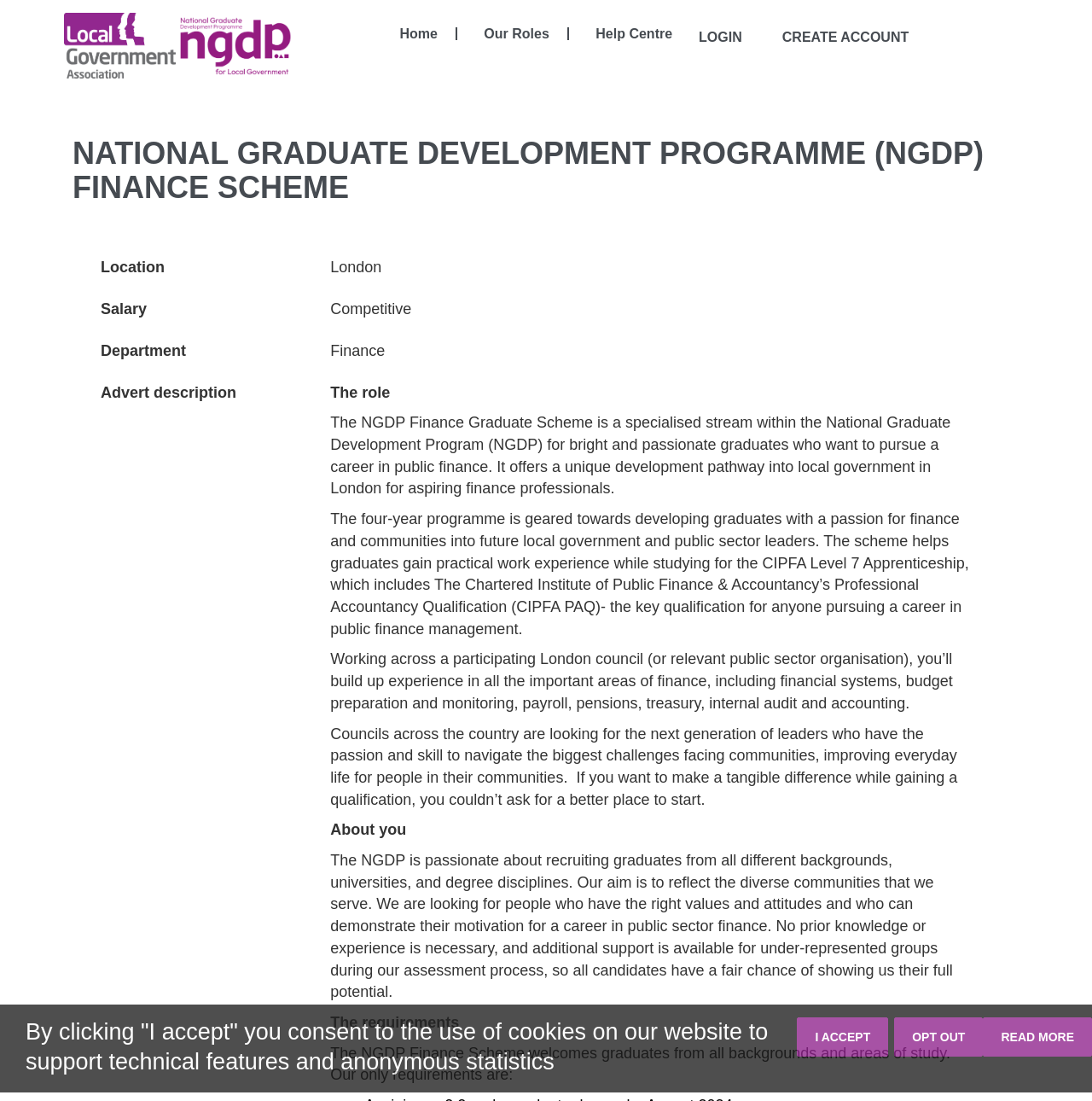Offer a meticulous caption that includes all visible features of the webpage.

The webpage is about the National Graduate Development Programme (NGDP) Finance Scheme, with a closing date of 03/01/2024, 12:00. At the bottom of the page, there is a cookie policy notification with two buttons: "I accept the cookie policy" and "I would like to opt out of cookies". 

Above the cookie policy notification, there is a navigation menu with links to "Home", "Our Roles", "Help Centre", "LOGIN", and "CREATE ACCOUNT". 

The main content of the page is divided into sections. The first section has a heading "NATIONAL GRADUATE DEVELOPMENT PROGRAMME (NGDP) FINANCE SCHEME" and provides details about the location, salary, department, and advert description of the programme. 

The advert description section is the most prominent part of the page, taking up most of the space. It describes the NGDP Finance Graduate Scheme, a four-year programme that offers a unique development pathway into local government in London for aspiring finance professionals. The scheme helps graduates gain practical work experience while studying for the CIPFA Level 7 Apprenticeship. 

The programme allows graduates to work across a participating London council or relevant public sector organisation, building experience in various areas of finance. The page also mentions that councils across the country are looking for the next generation of leaders who have the passion and skill to navigate the biggest challenges facing communities.

The page then describes the ideal candidate, stating that the NGDP is passionate about recruiting graduates from all different backgrounds, universities, and degree disciplines. The programme welcomes graduates from all backgrounds and areas of study, with no prior knowledge or experience necessary.